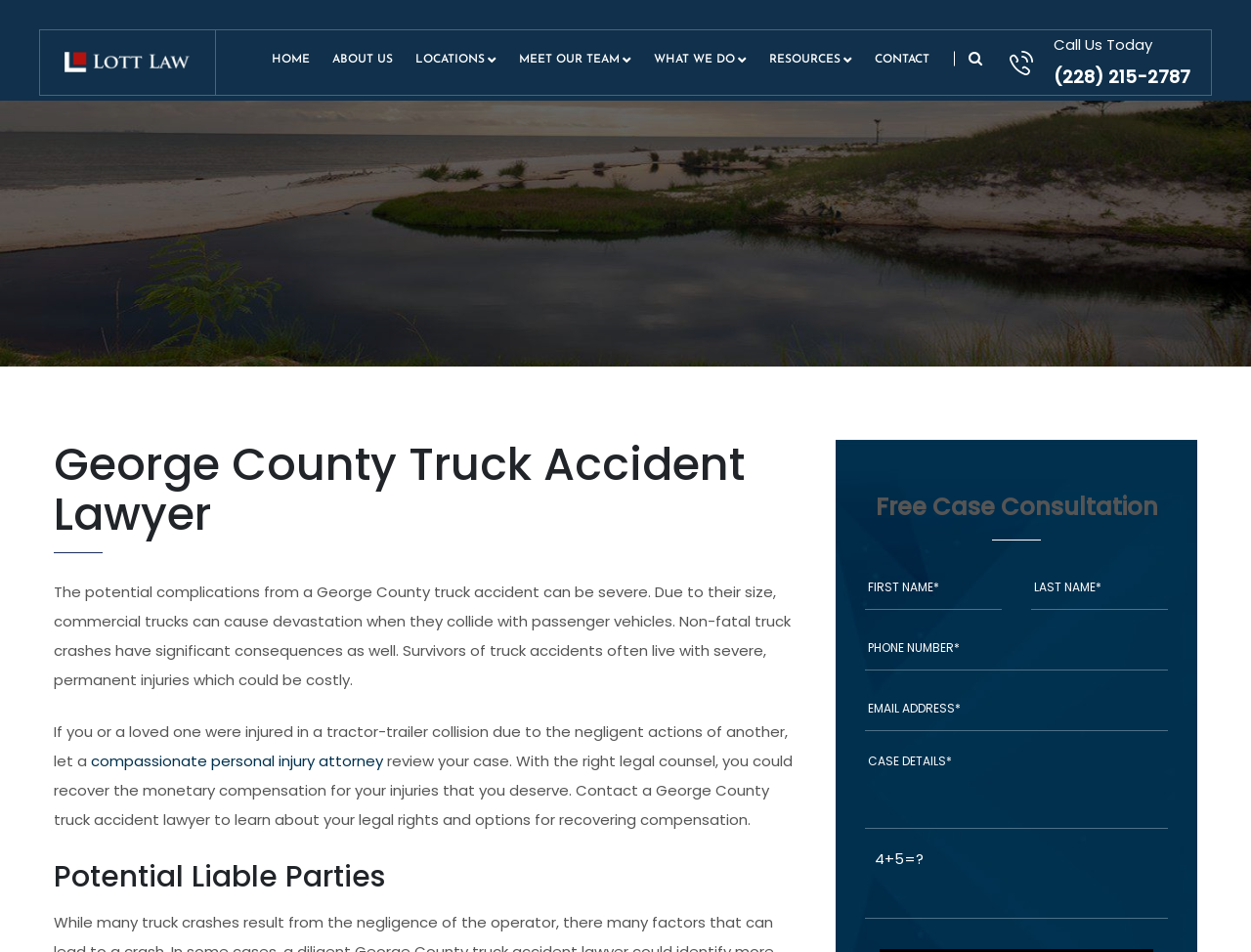Please find and provide the title of the webpage.

George County Truck Accident Lawyer